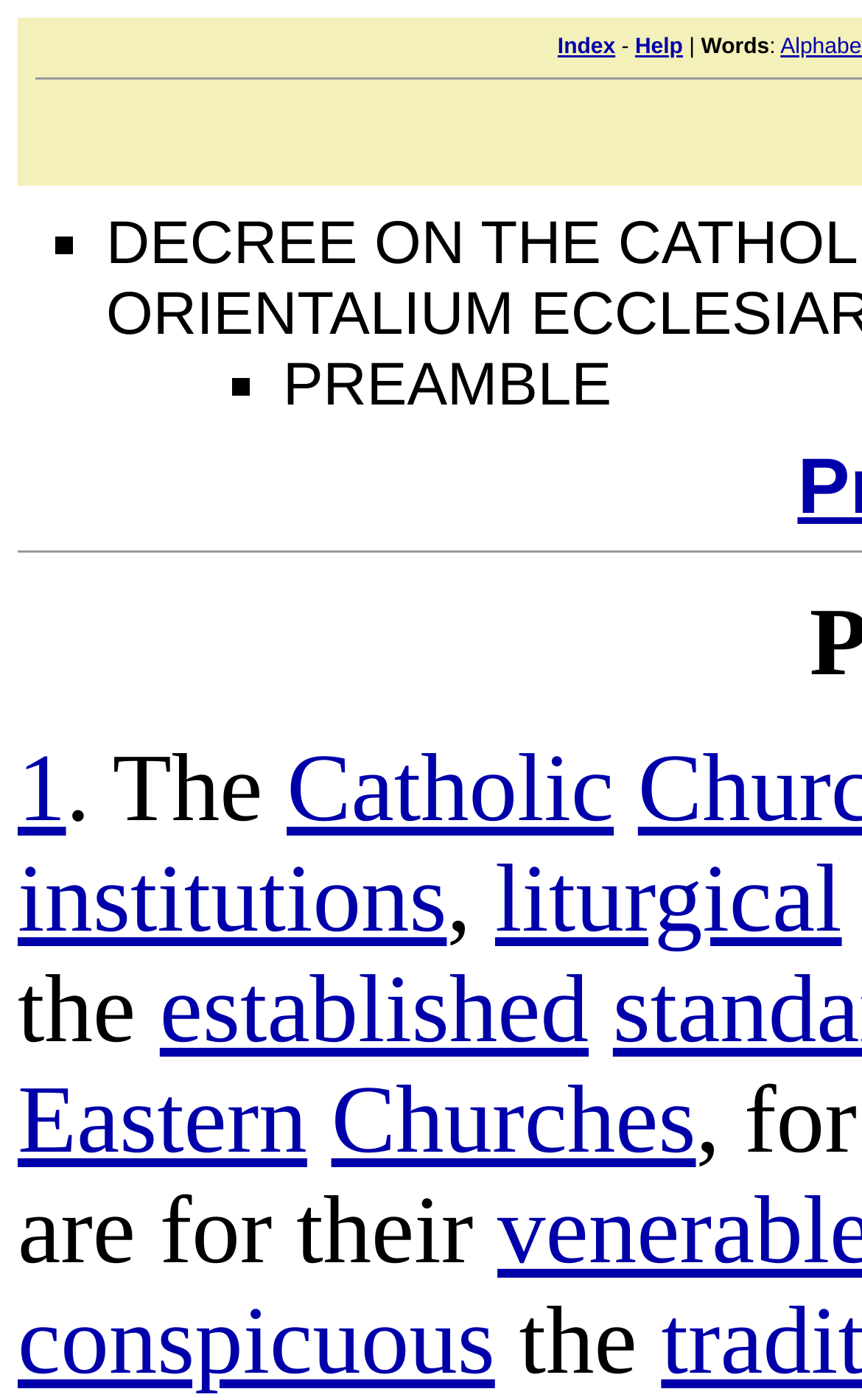What is the first link in the text?
Answer the question with a single word or phrase derived from the image.

1